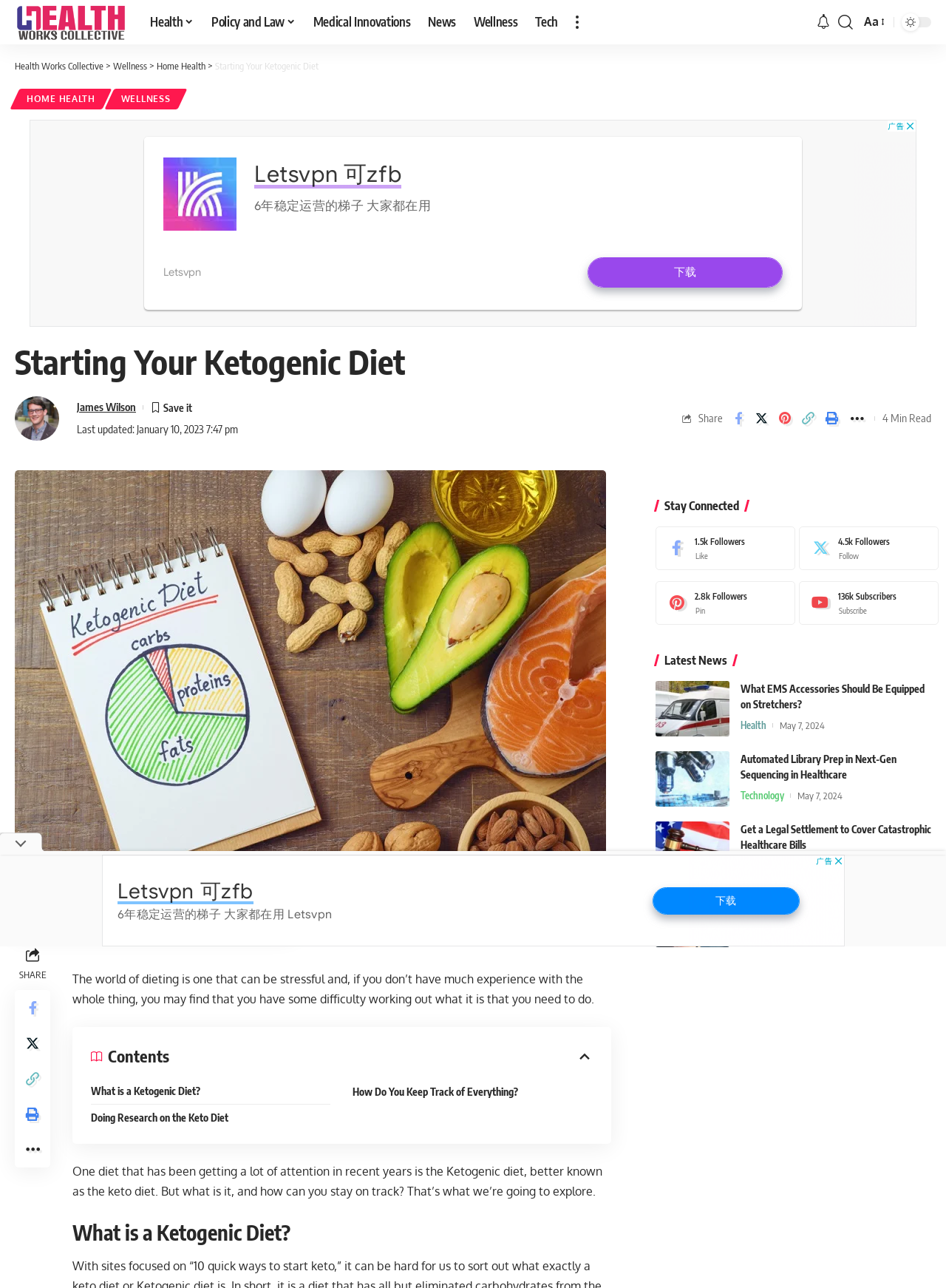Who is the author of the article?
Based on the screenshot, provide your answer in one word or phrase.

James Wilson